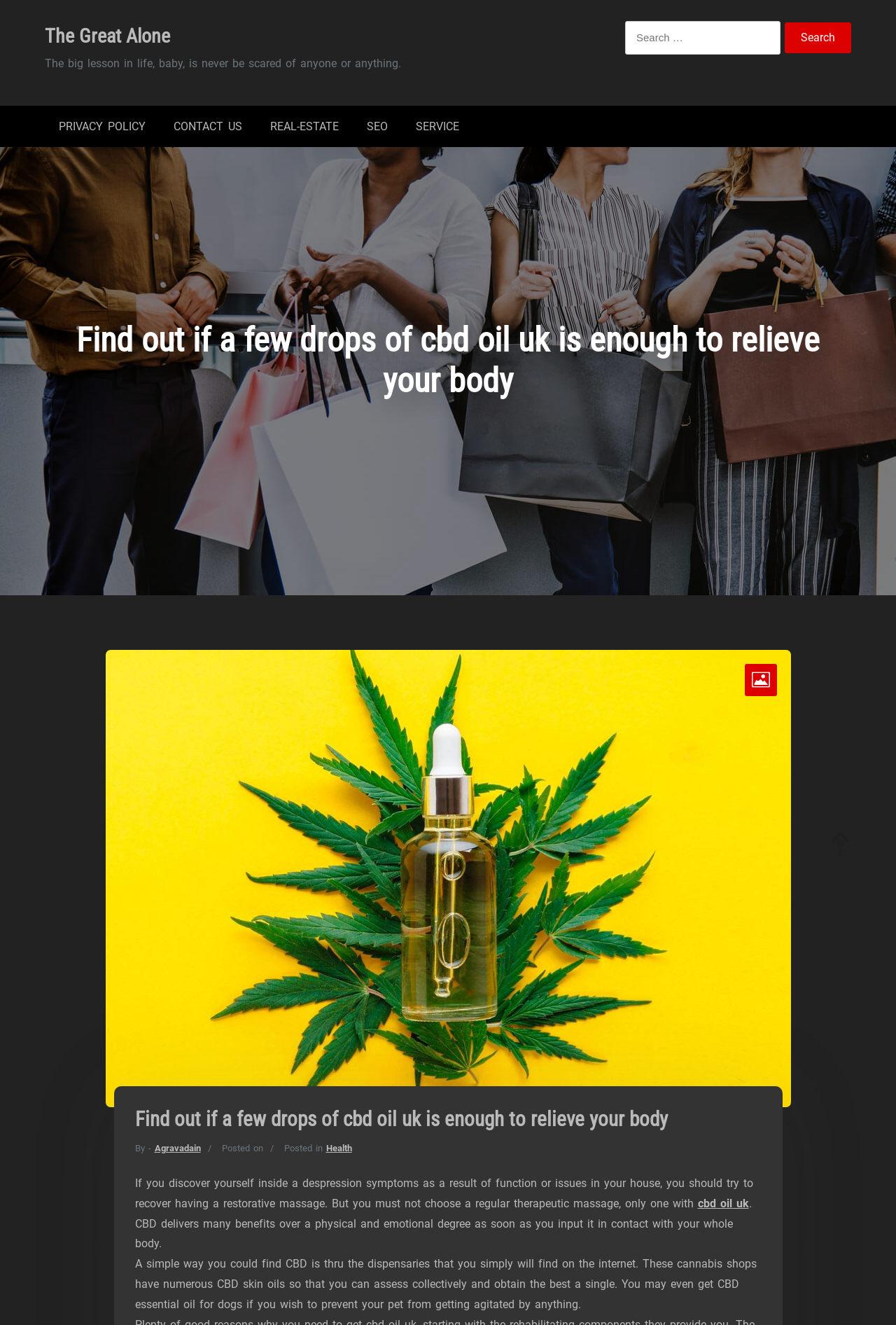Please provide a brief answer to the following inquiry using a single word or phrase:
What is the function of the button next to the search box?

To submit search query